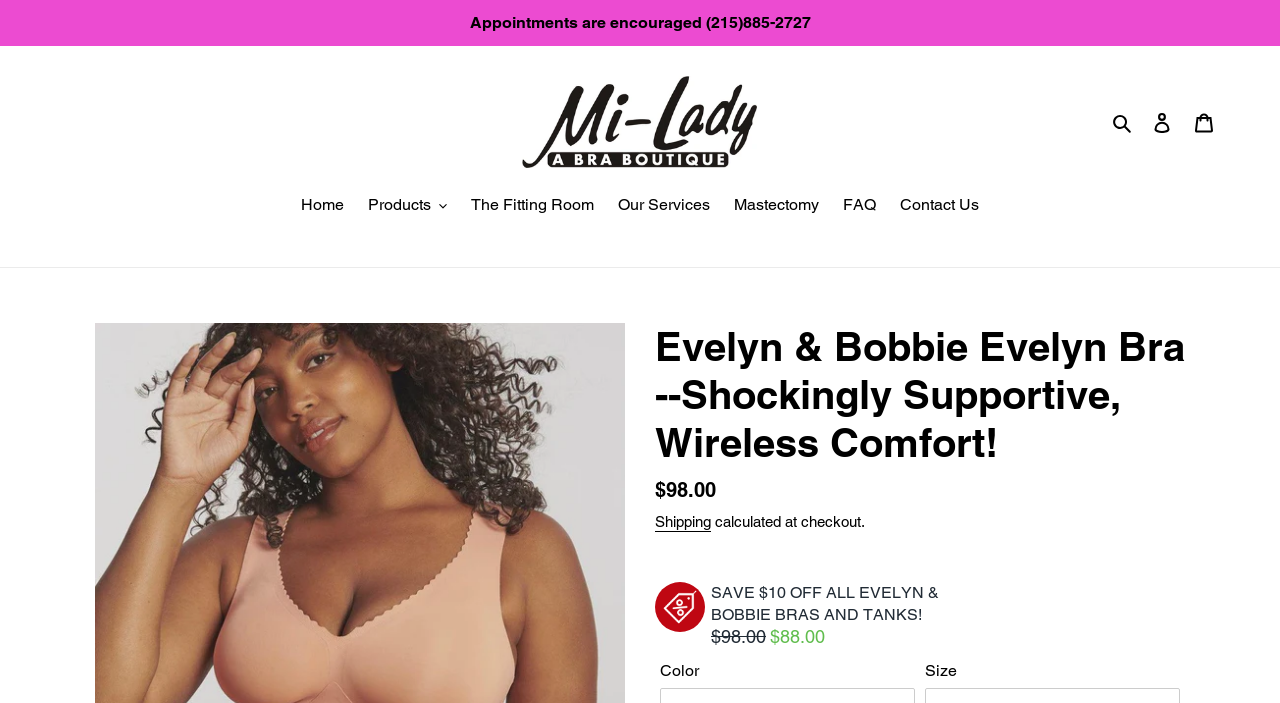Determine the bounding box coordinates of the clickable area required to perform the following instruction: "Click 'Log in'". The coordinates should be represented as four float numbers between 0 and 1: [left, top, right, bottom].

[0.891, 0.142, 0.924, 0.205]